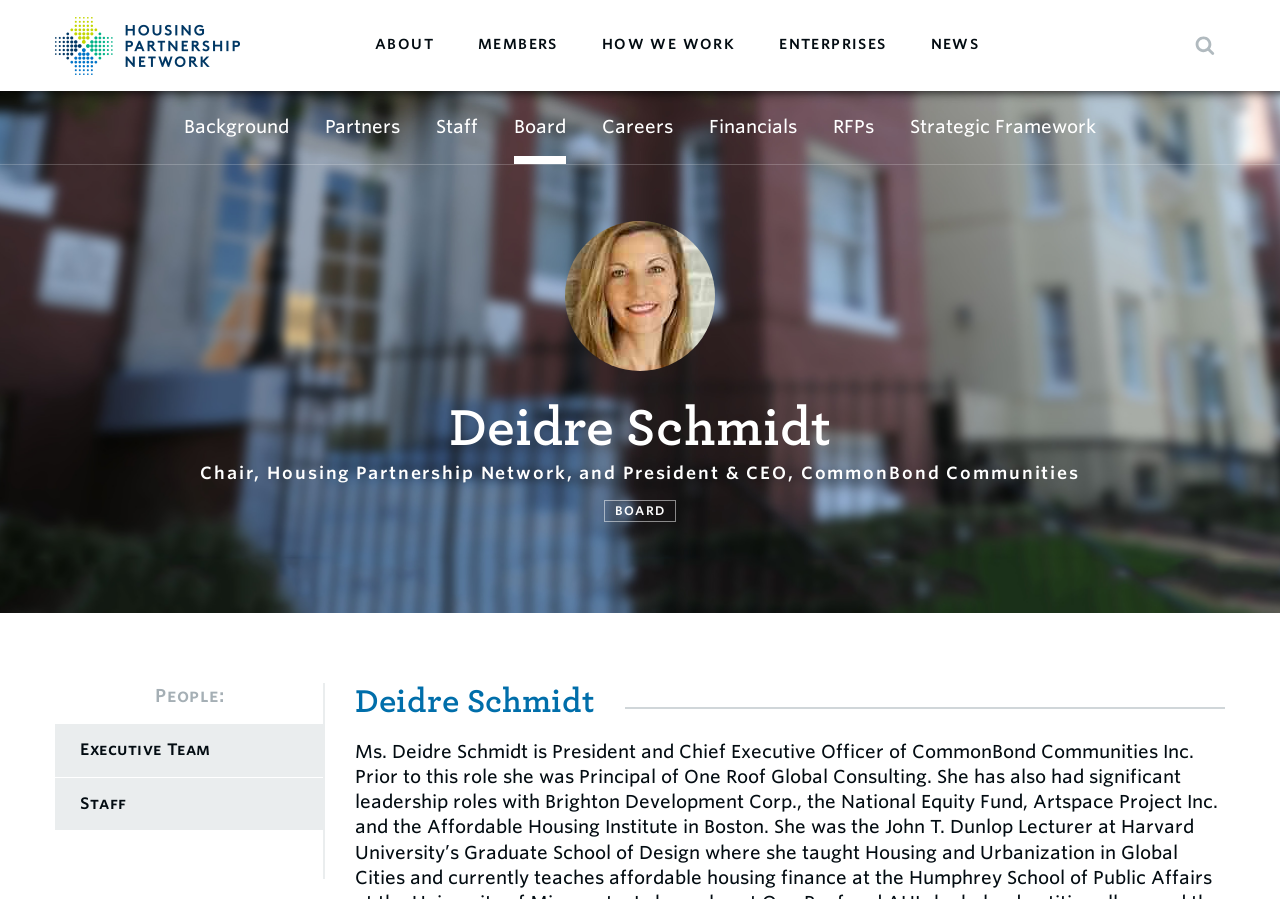Using the description: "Executive Team", determine the UI element's bounding box coordinates. Ensure the coordinates are in the format of four float numbers between 0 and 1, i.e., [left, top, right, bottom].

[0.043, 0.806, 0.254, 0.864]